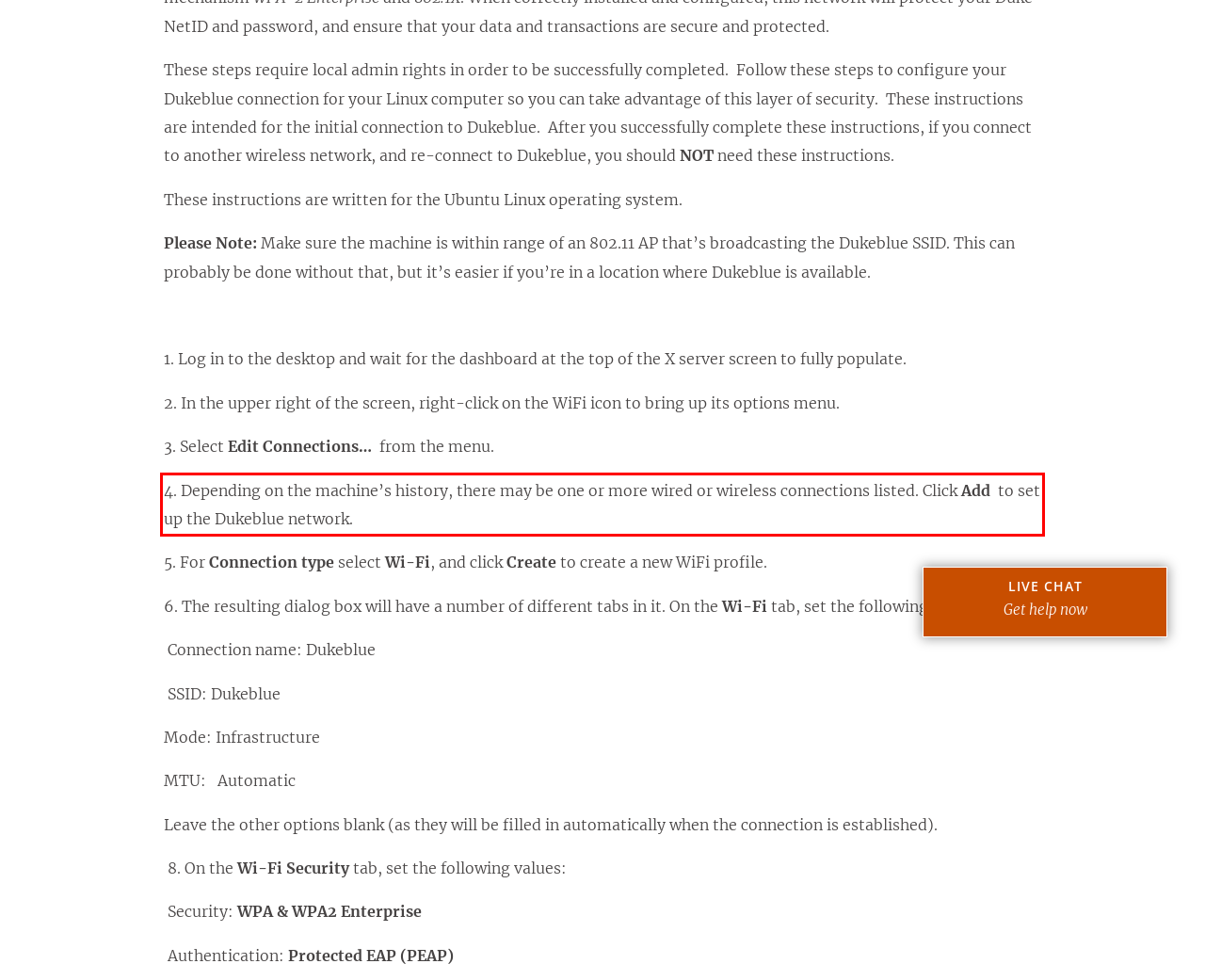Please take the screenshot of the webpage, find the red bounding box, and generate the text content that is within this red bounding box.

4. Depending on the machine’s history, there may be one or more wired or wireless connections listed. Click Add to set up the Dukeblue network.